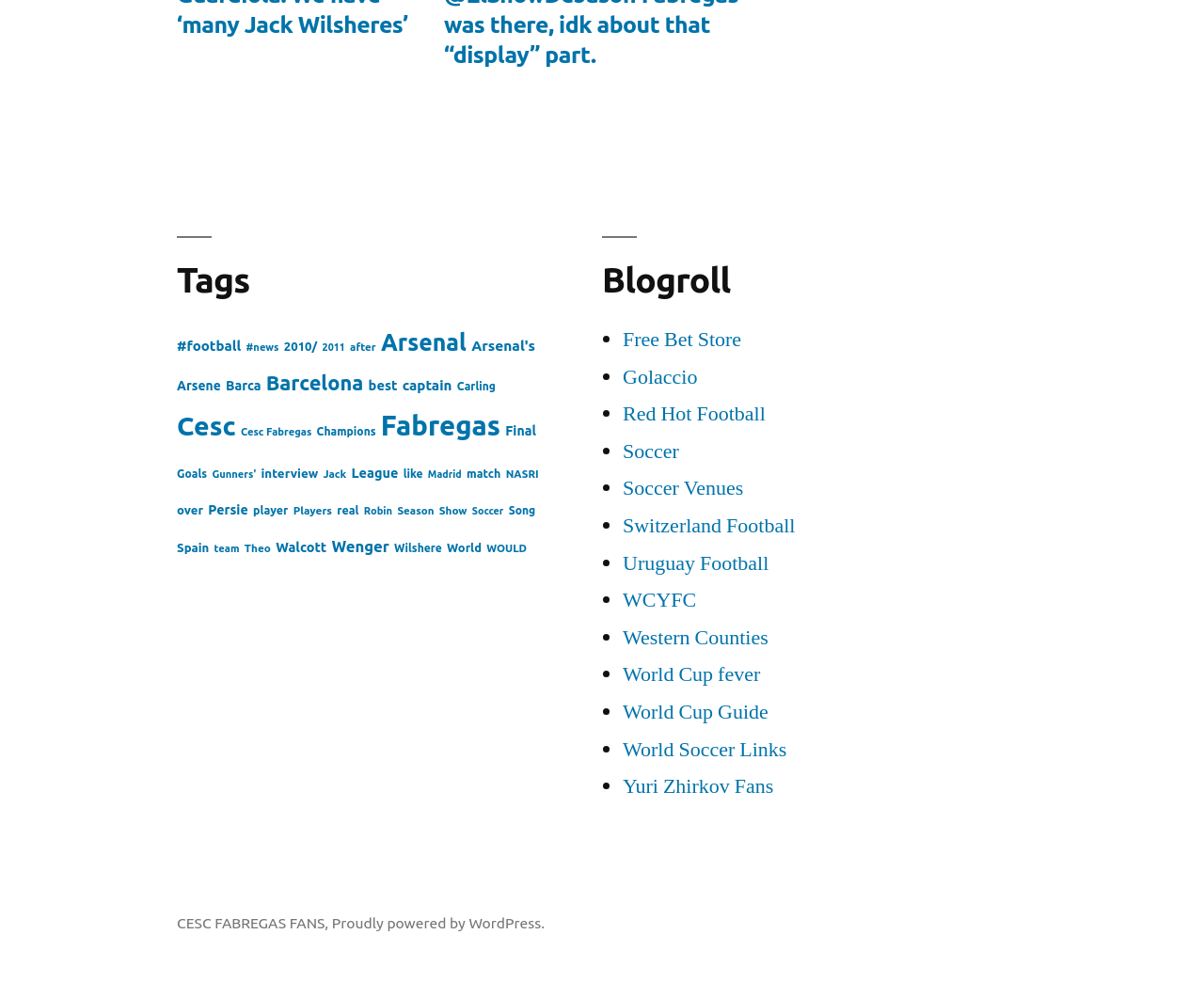What is the main category of tags? Please answer the question using a single word or phrase based on the image.

Football